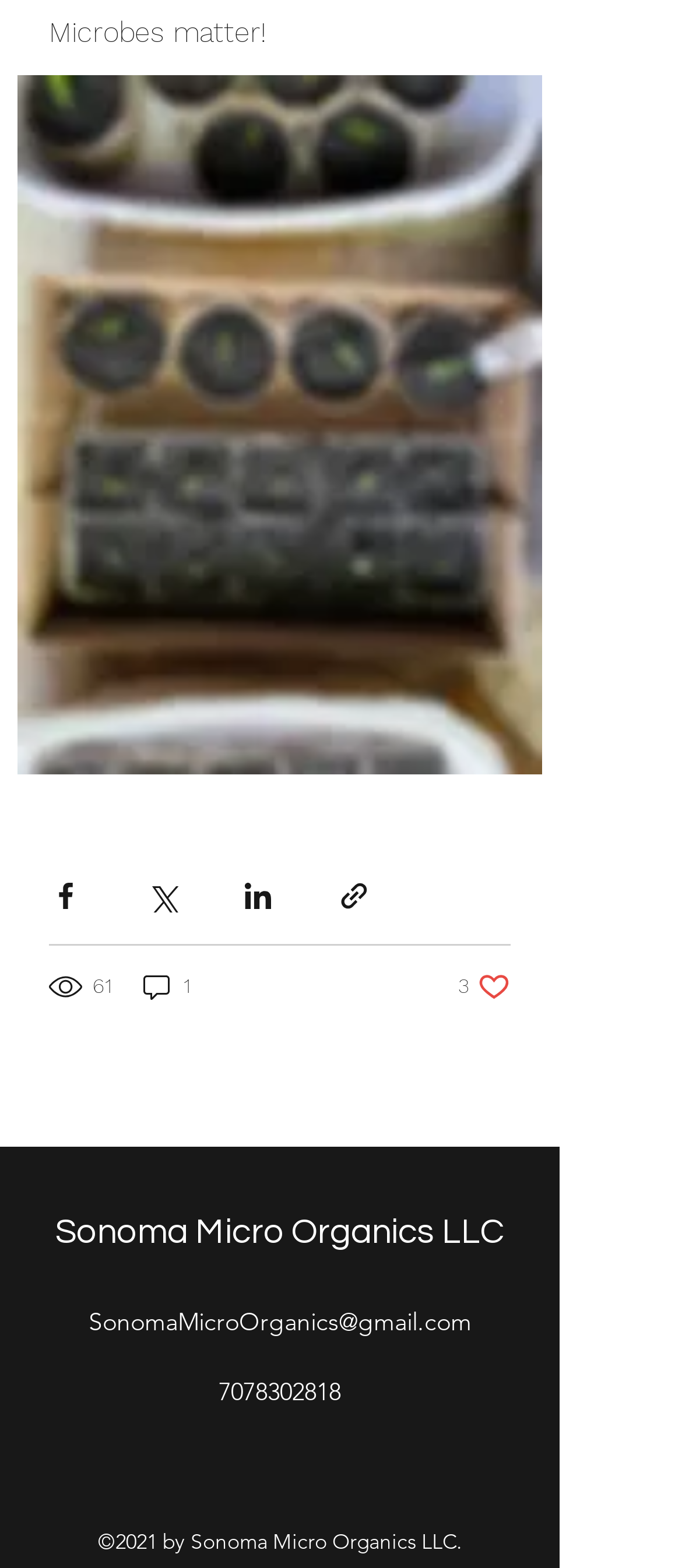Identify the bounding box for the UI element specified in this description: "aria-label="Share via Facebook"". The coordinates must be four float numbers between 0 and 1, formatted as [left, top, right, bottom].

[0.072, 0.56, 0.121, 0.581]